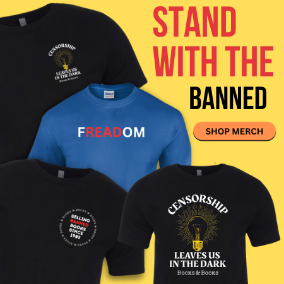What is encouraged by the vibrant text 'SHOP MERCH'? Based on the screenshot, please respond with a single word or phrase.

Exploring apparel options